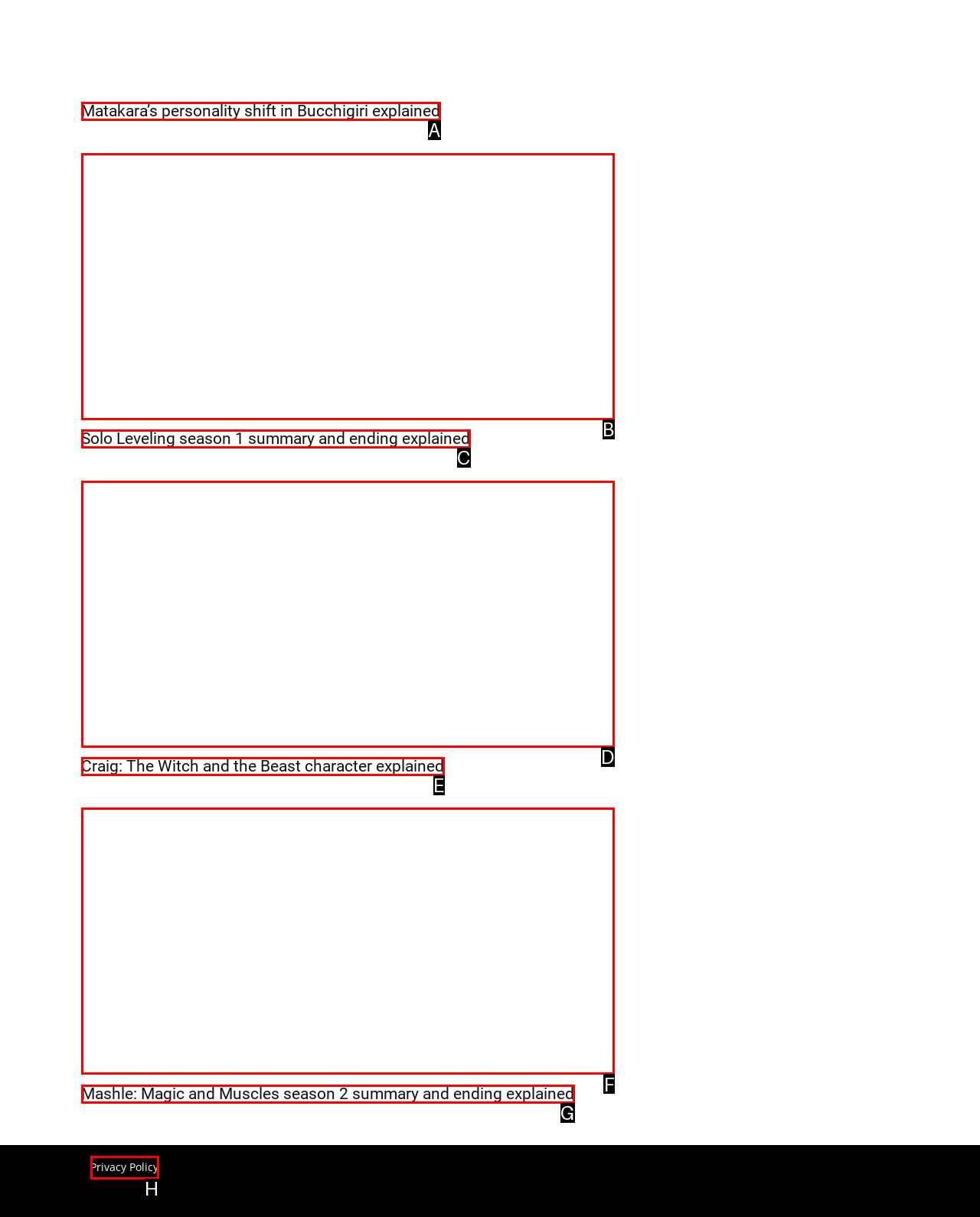What is the letter of the UI element you should click to Check Mashle: Magic and Muscles season 2 summary and ending explained? Provide the letter directly.

F